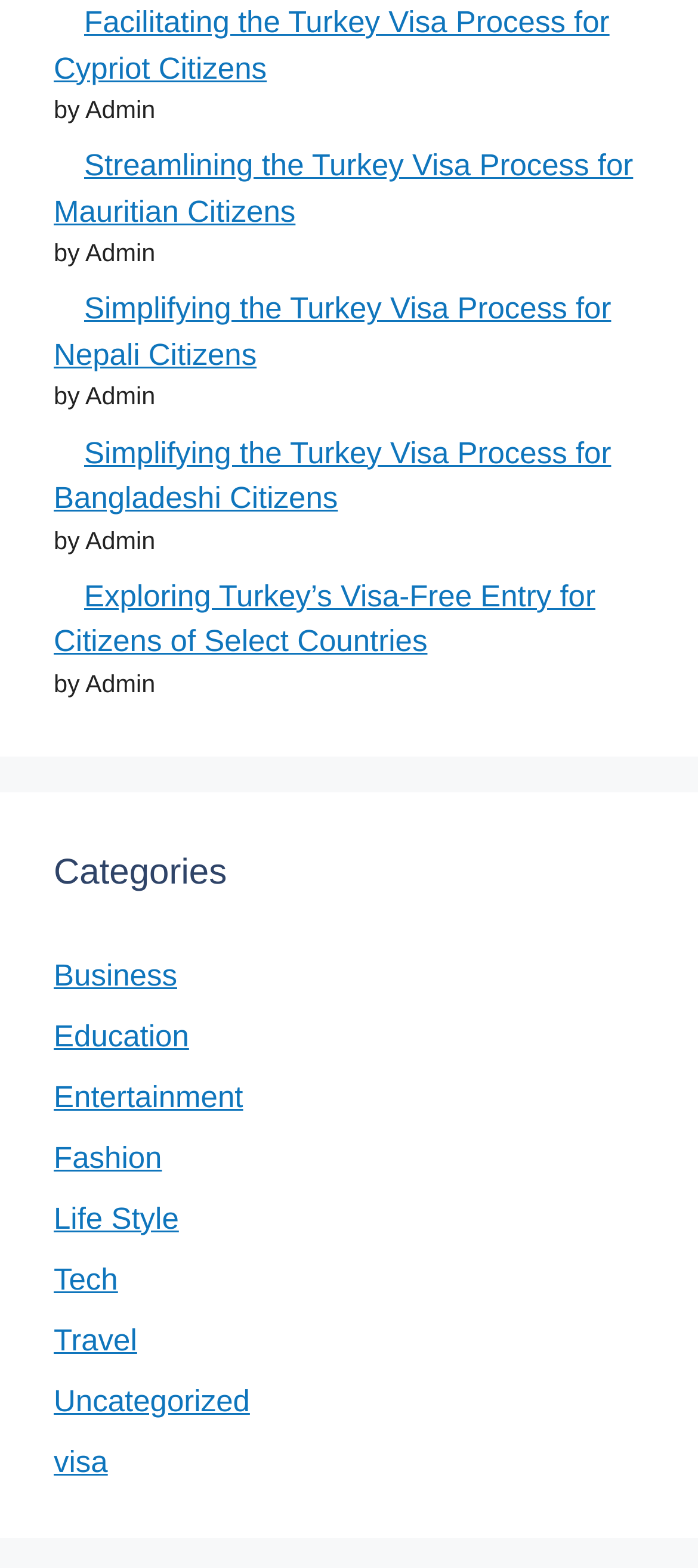Refer to the screenshot and answer the following question in detail:
How many articles are listed on the webpage?

I counted the number of links above the 'Categories' section, which are 'Facilitating the Turkey Visa Process for Cypriot Citizens', 'Streamlining the Turkey Visa Process for Mauritian Citizens', 'Simplifying the Turkey Visa Process for Nepali Citizens', 'Simplifying the Turkey Visa Process for Bangladeshi Citizens', and 'Exploring Turkey’s Visa-Free Entry for Citizens of Select Countries'. There are 5 articles listed on the webpage.